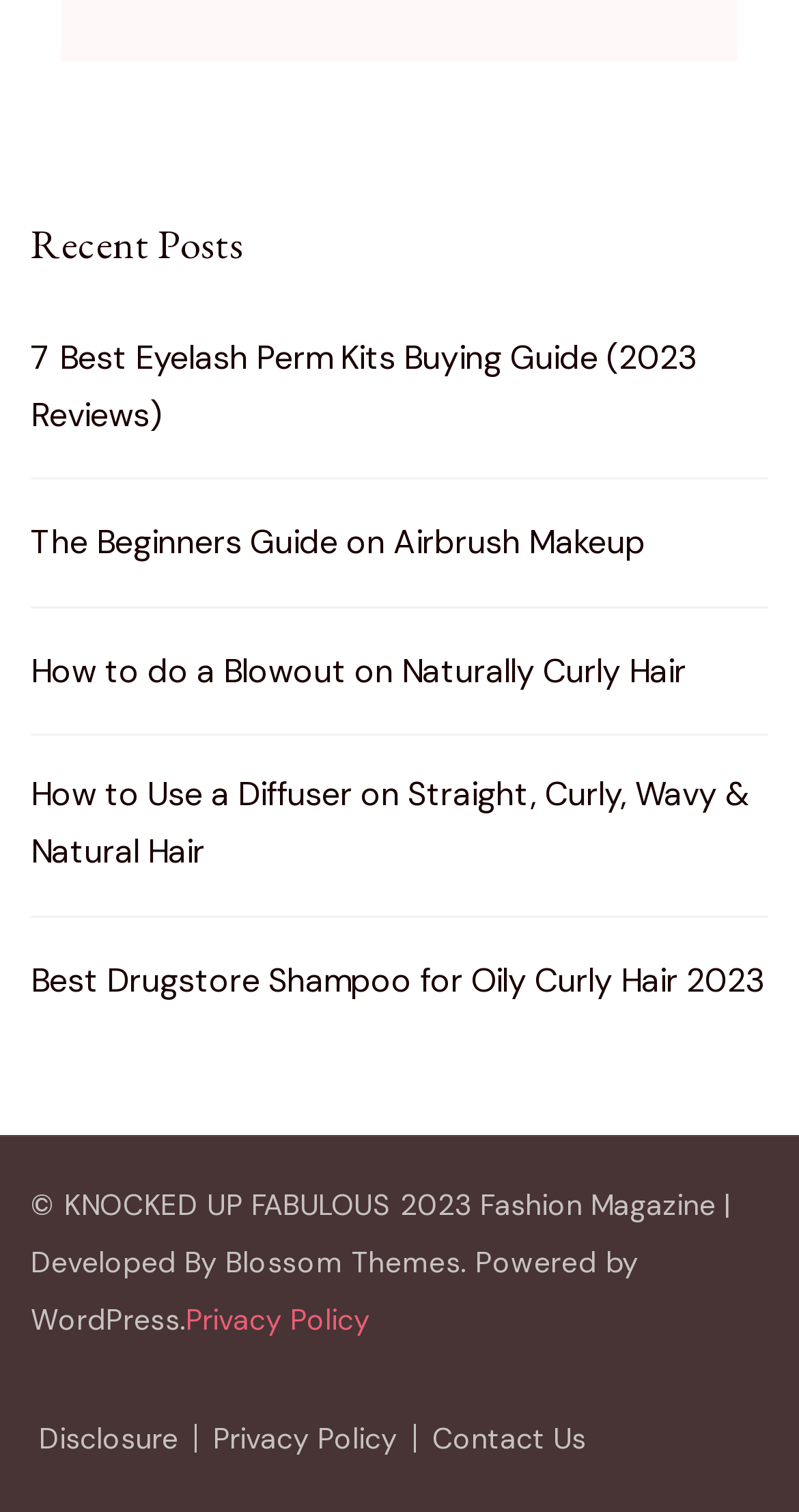Provide your answer in a single word or phrase: 
What is the purpose of the links in the main section?

To read articles